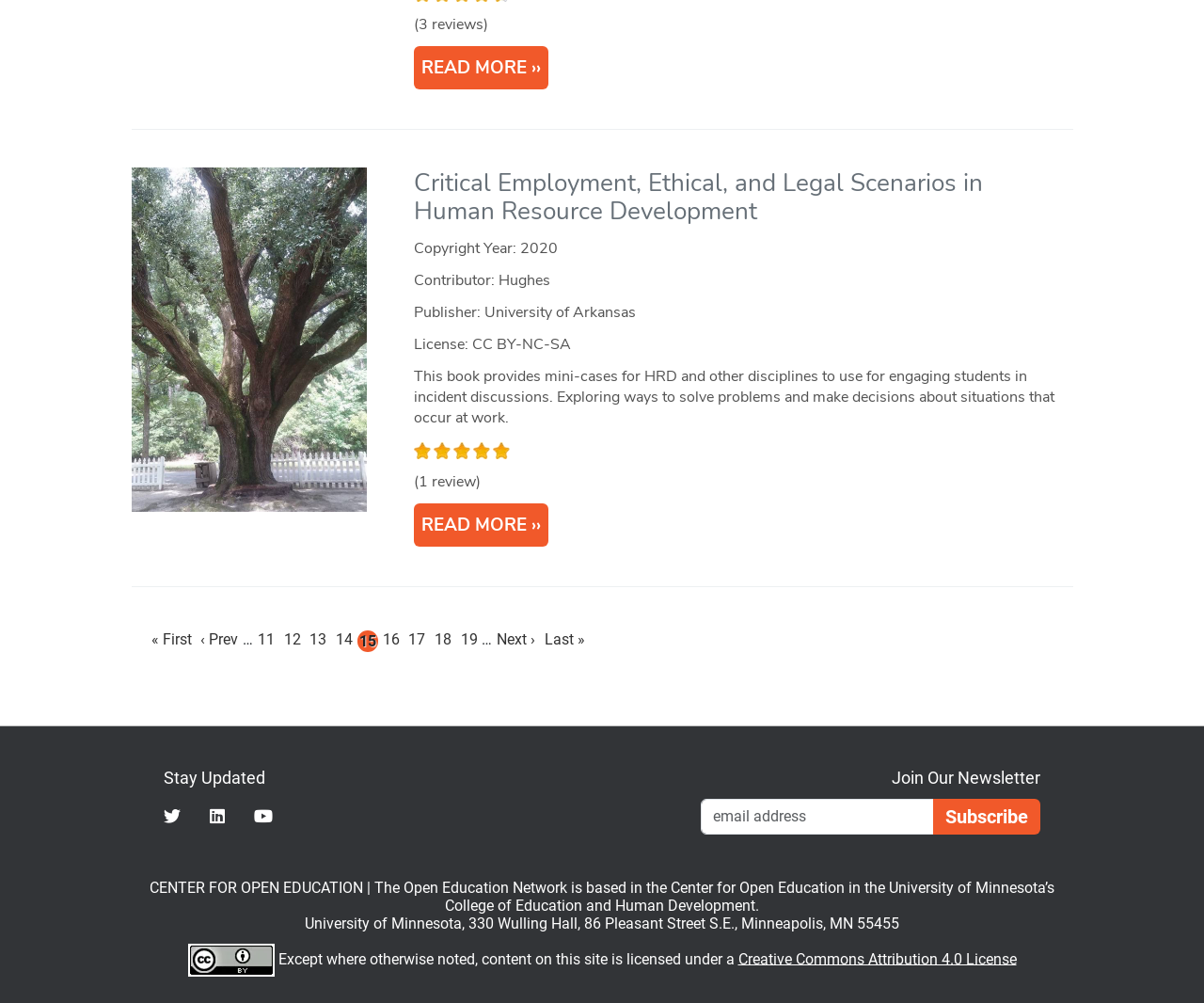Identify the bounding box coordinates of the area you need to click to perform the following instruction: "Read more about Critical Employment, Ethical, and Legal Scenarios in Human Resource Development".

[0.109, 0.327, 0.305, 0.348]